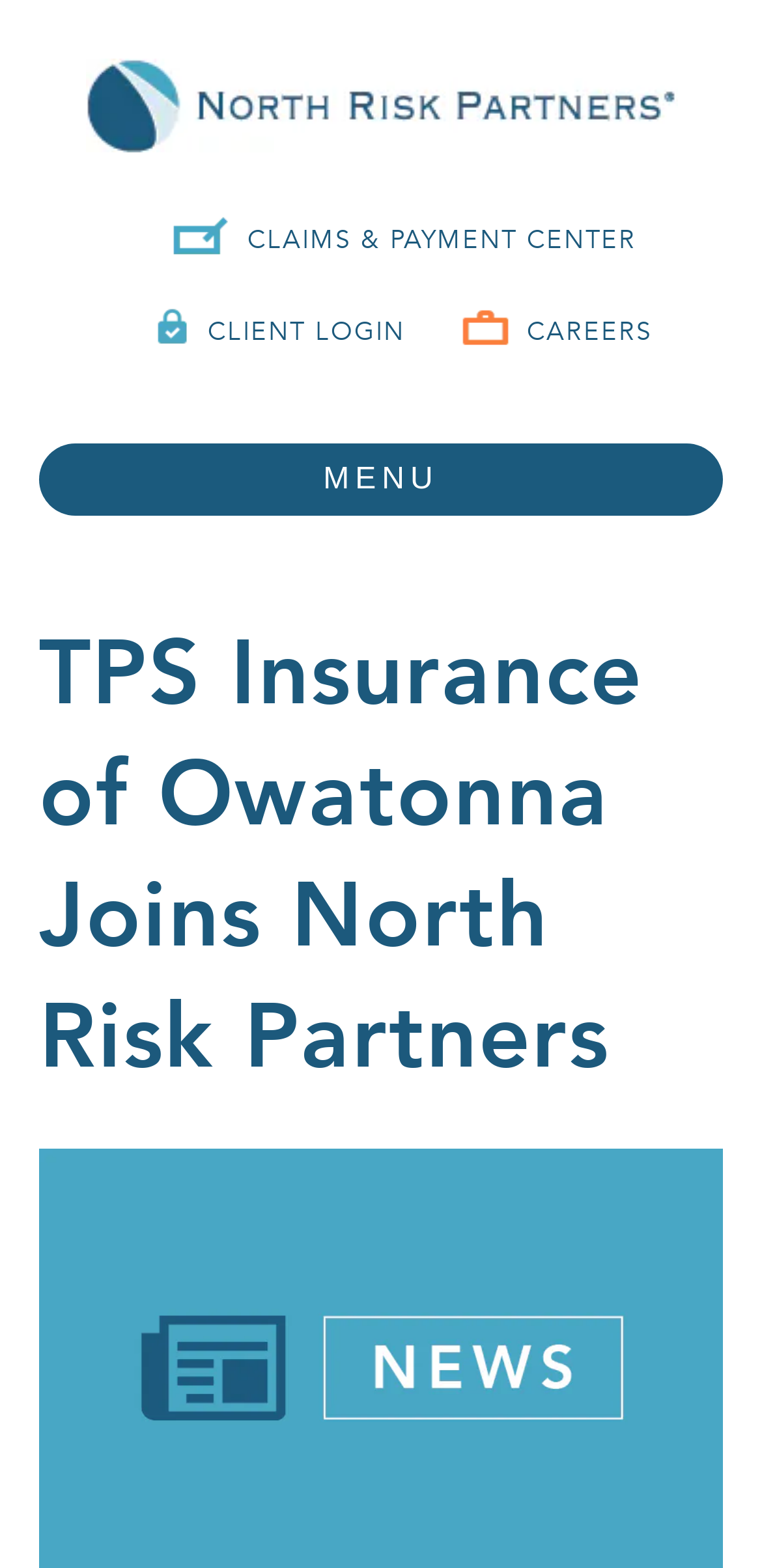Provide a one-word or brief phrase answer to the question:
How many links are in the header menu?

3